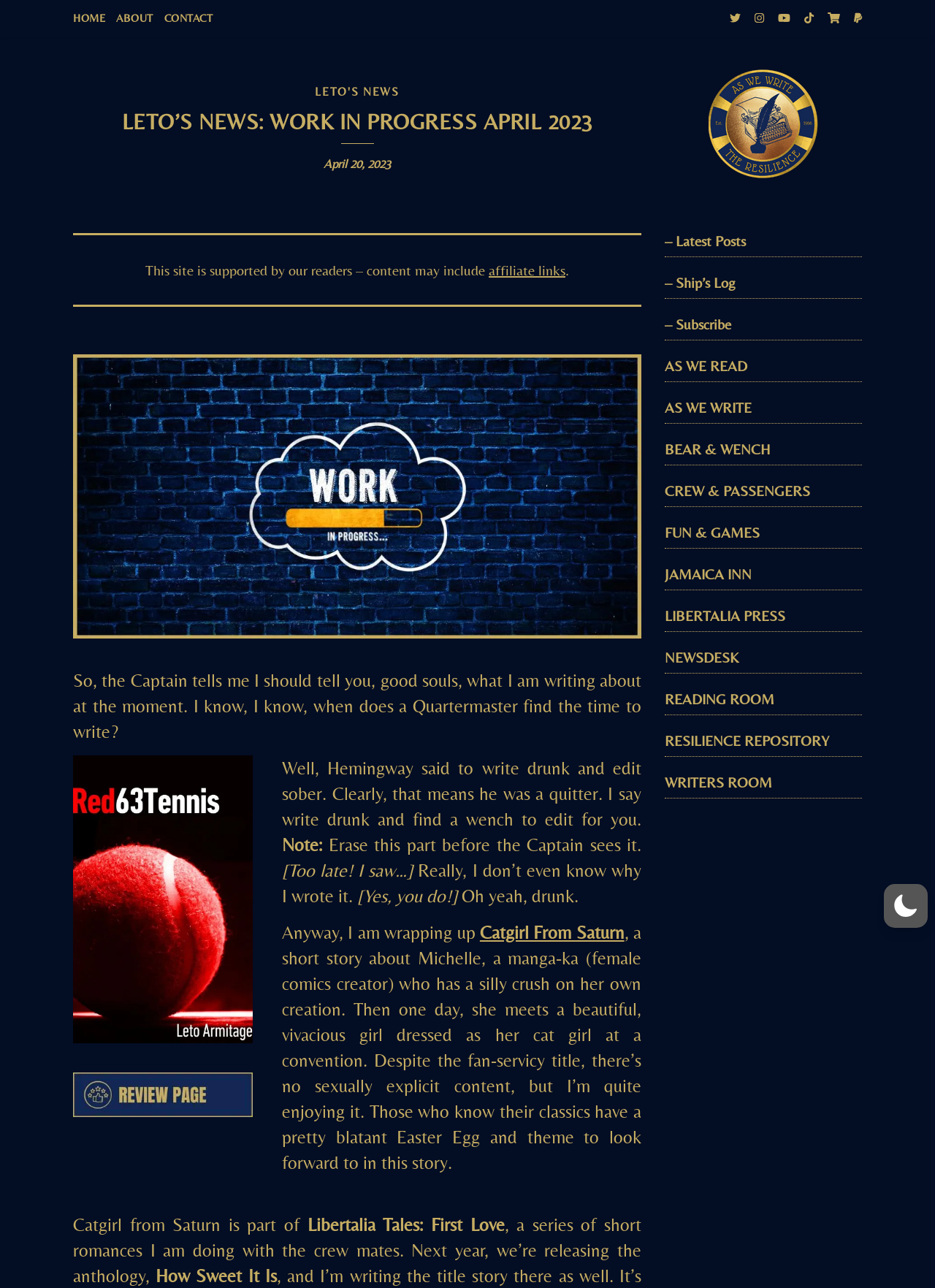Determine the bounding box for the UI element described here: "HOME".

[0.078, 0.0, 0.116, 0.028]